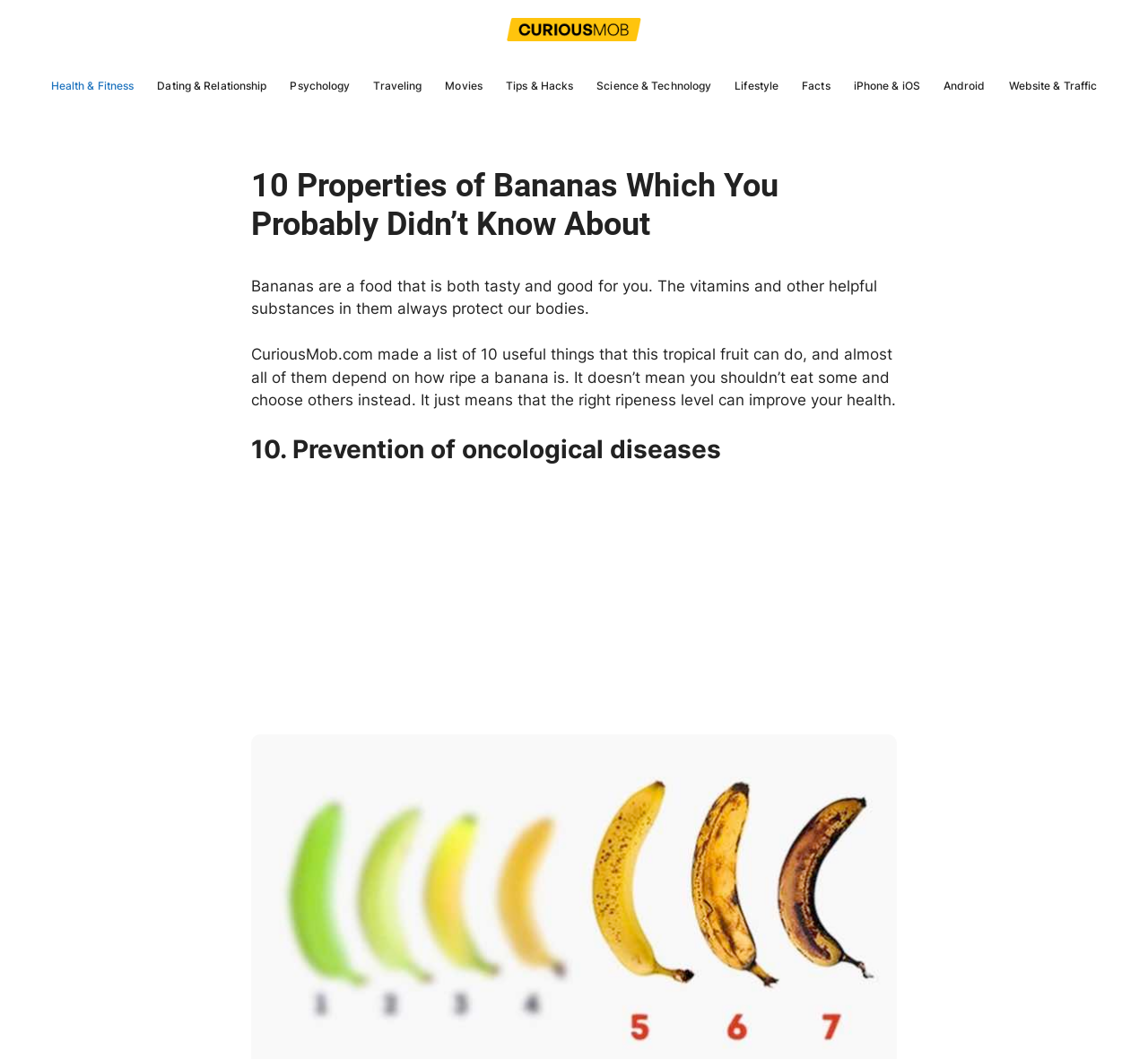Please find the bounding box coordinates in the format (top-left x, top-left y, bottom-right x, bottom-right y) for the given element description. Ensure the coordinates are floating point numbers between 0 and 1. Description: Website & Traffic

[0.868, 0.056, 0.966, 0.107]